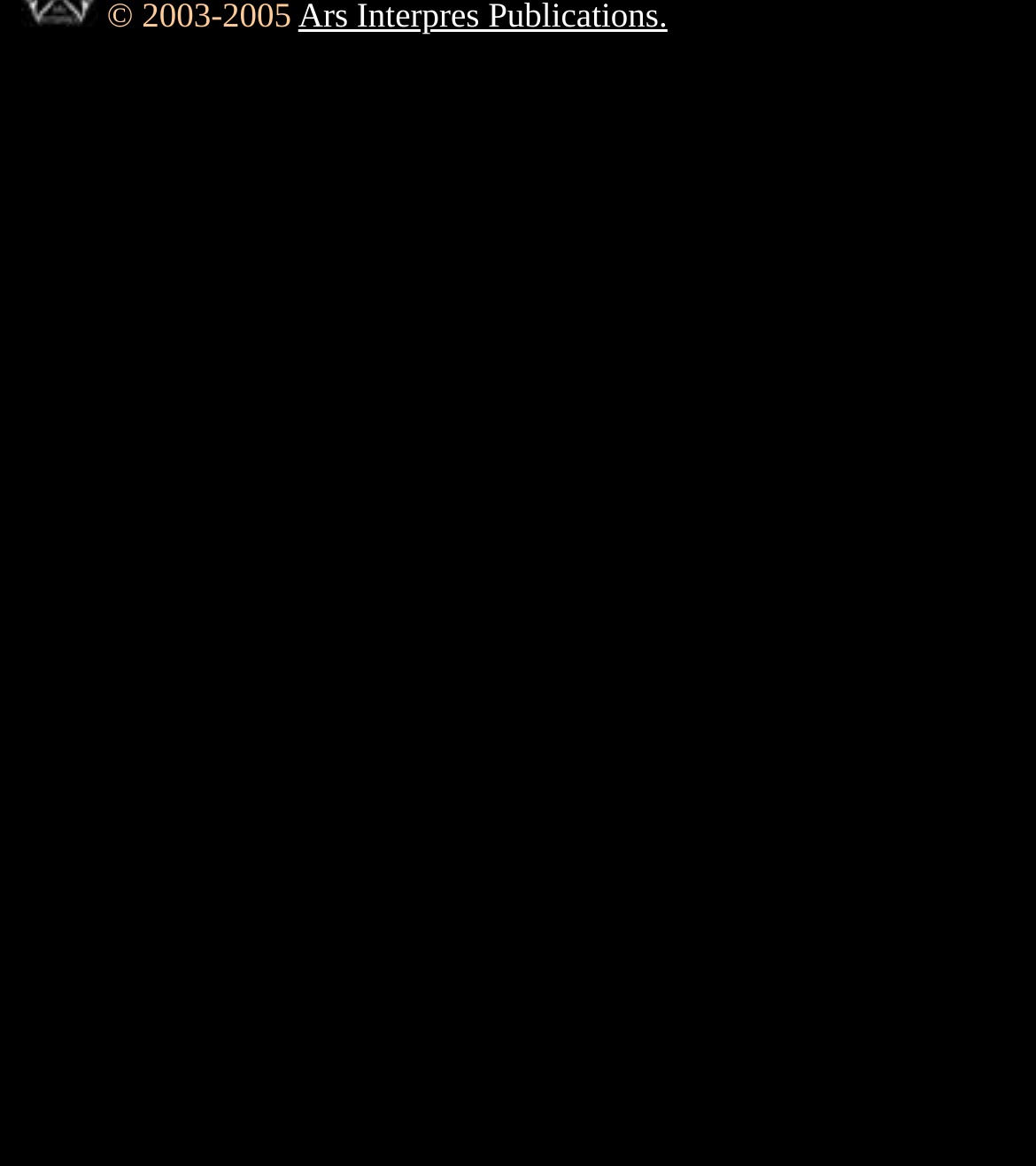Give a short answer to this question using one word or a phrase:
How many links are at the top of the page?

2